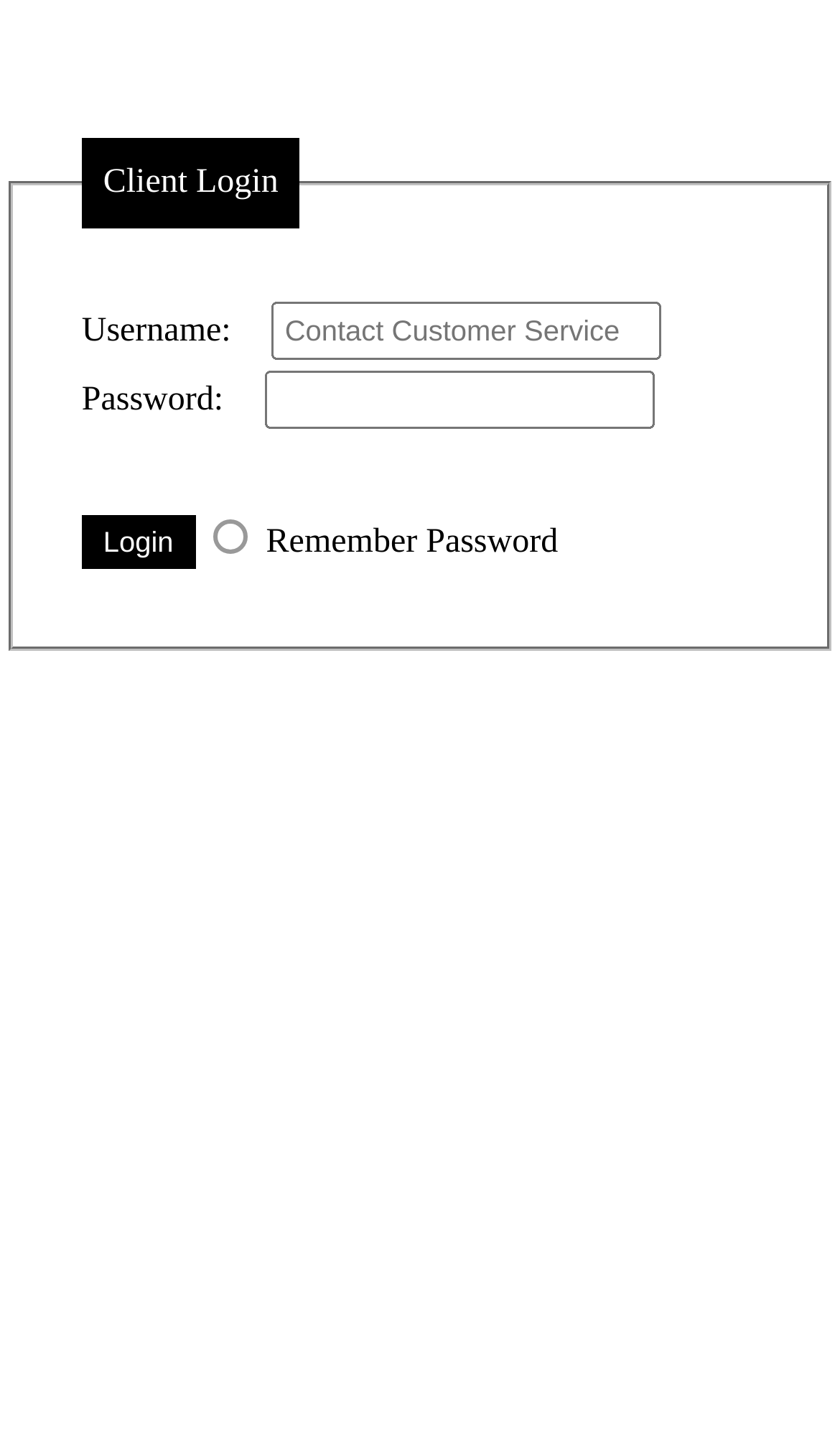Provide a short answer to the following question with just one word or phrase: What is the second input field for?

Password